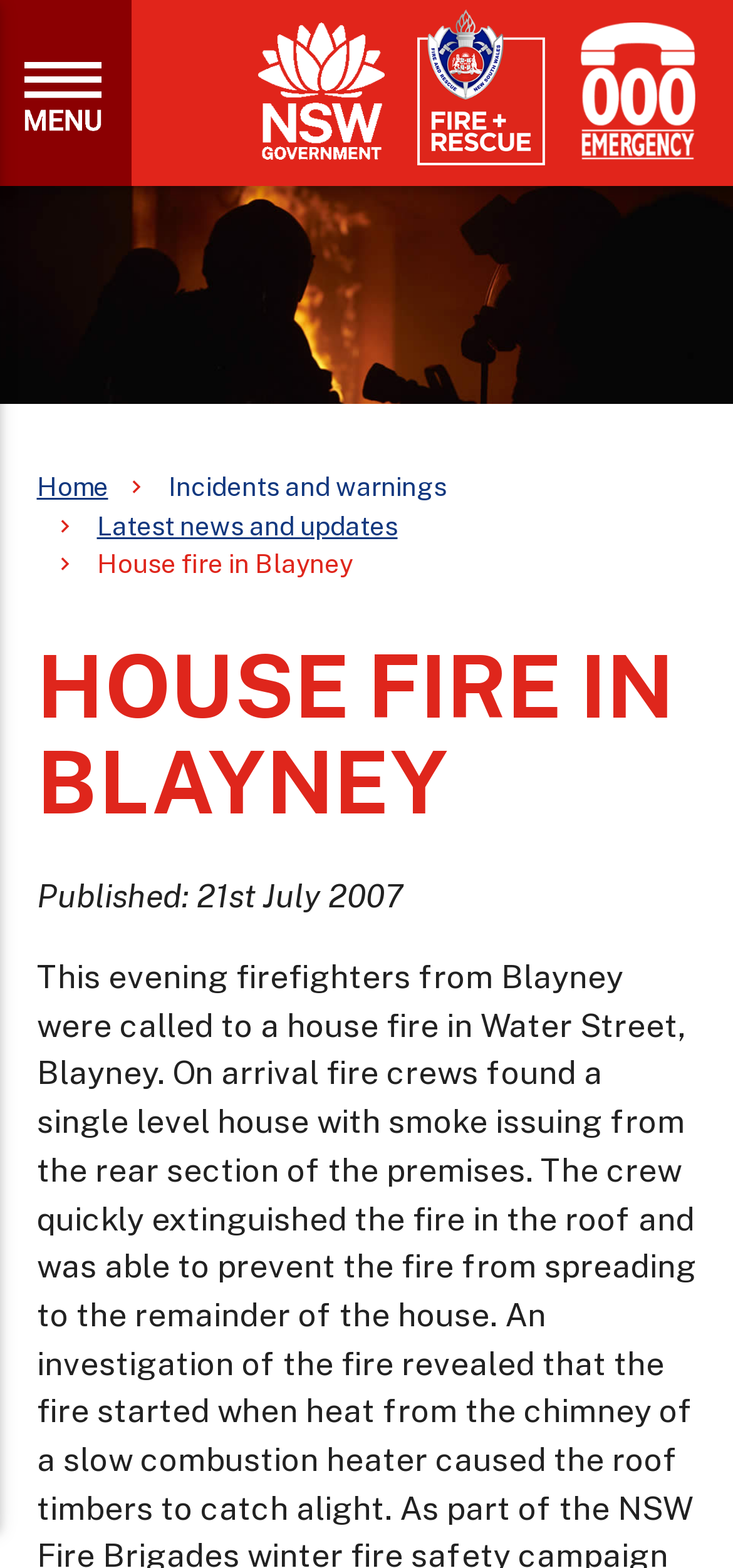What is the name of the government department?
Give a comprehensive and detailed explanation for the question.

I found the answer by looking at the link element 'Fire and Rescue NSW' which is located in the navigation section.